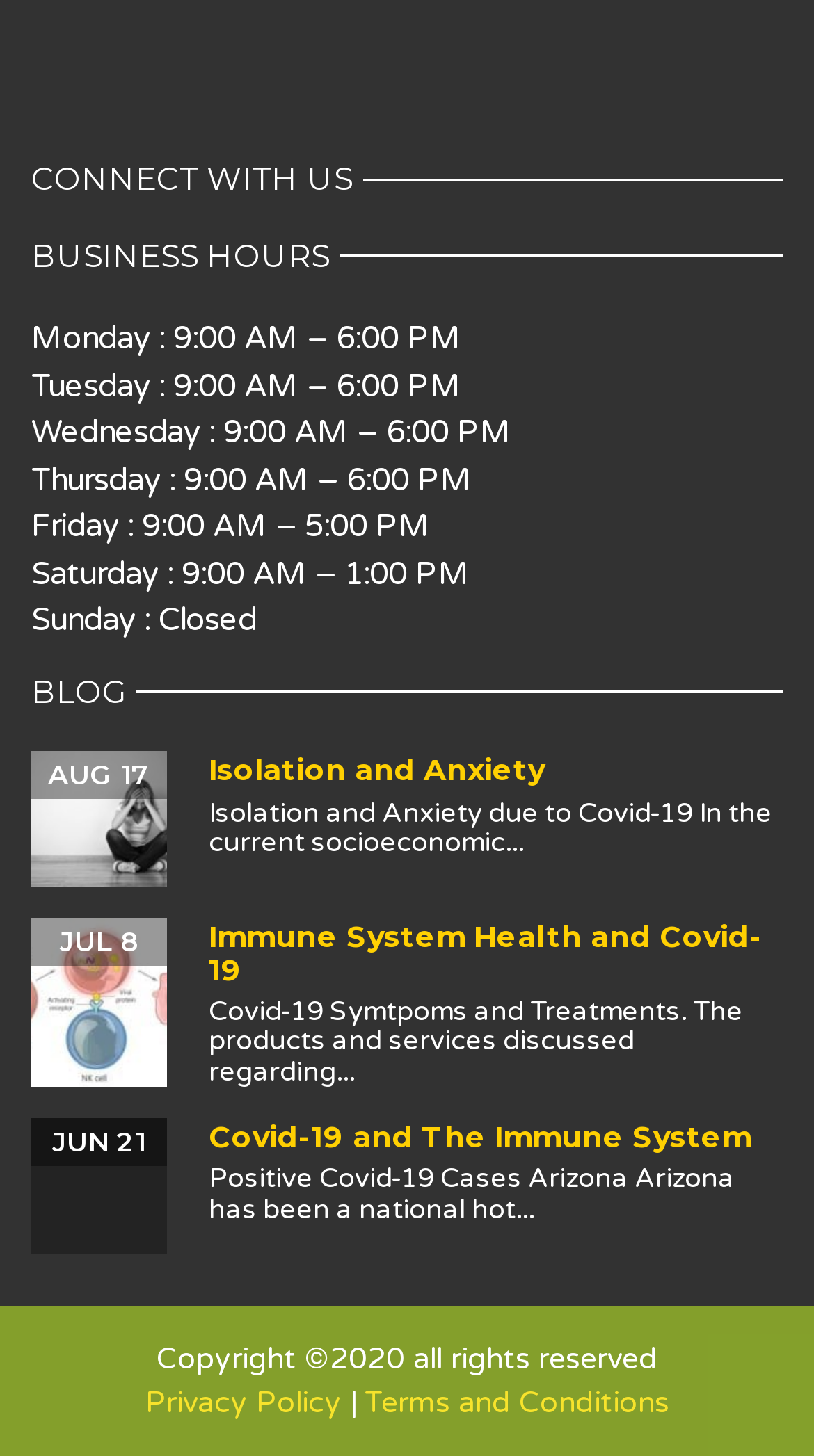What are the two links available in the footer section?
Answer the question with as much detail as possible.

I examined the footer section of the webpage and found two links. The two links available are 'Privacy Policy' and 'Terms and Conditions'.